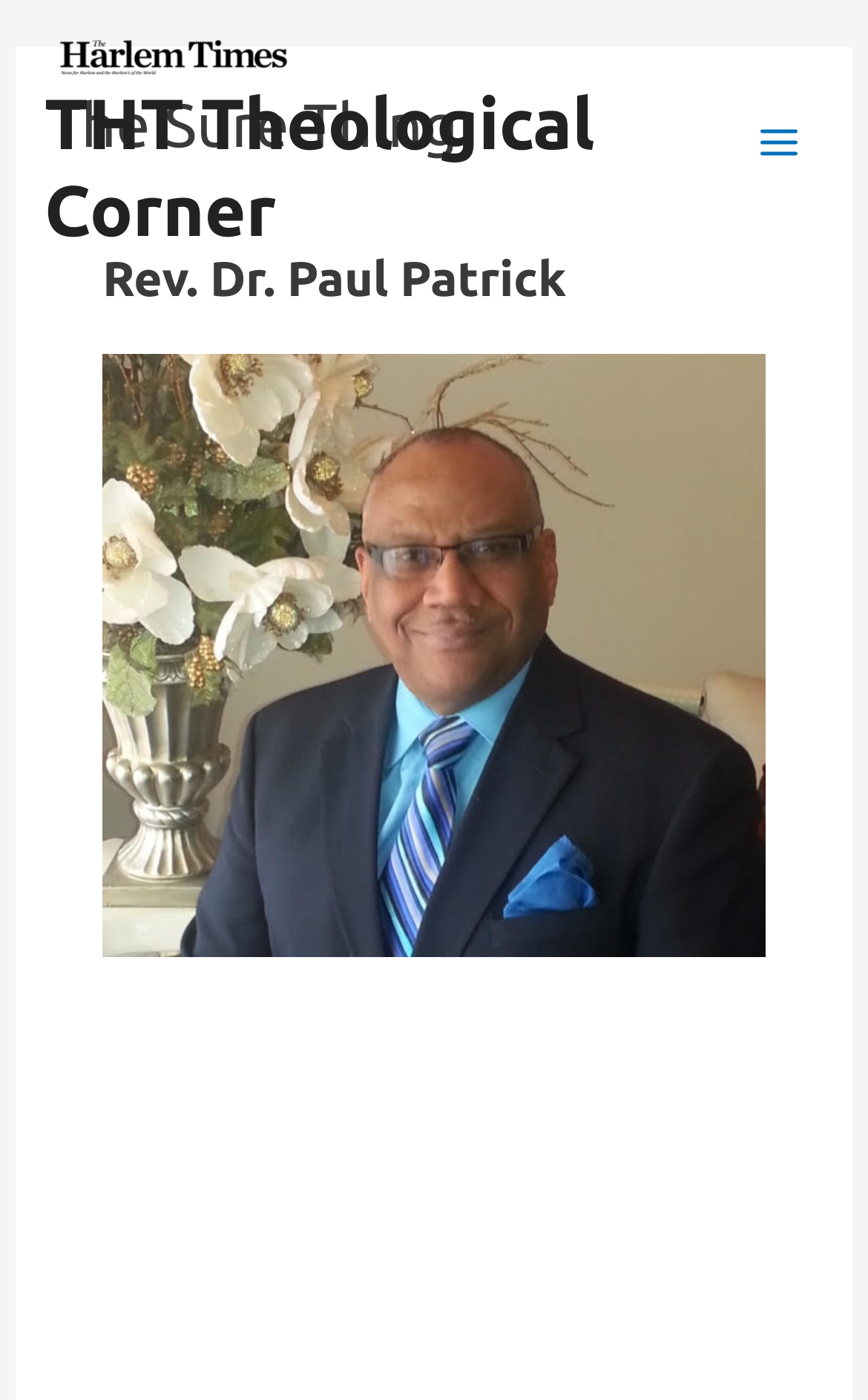What is the purpose of the button?
Please utilize the information in the image to give a detailed response to the question.

The button element has the text 'Main Menu' which suggests that it is used to navigate to the main menu of the website.